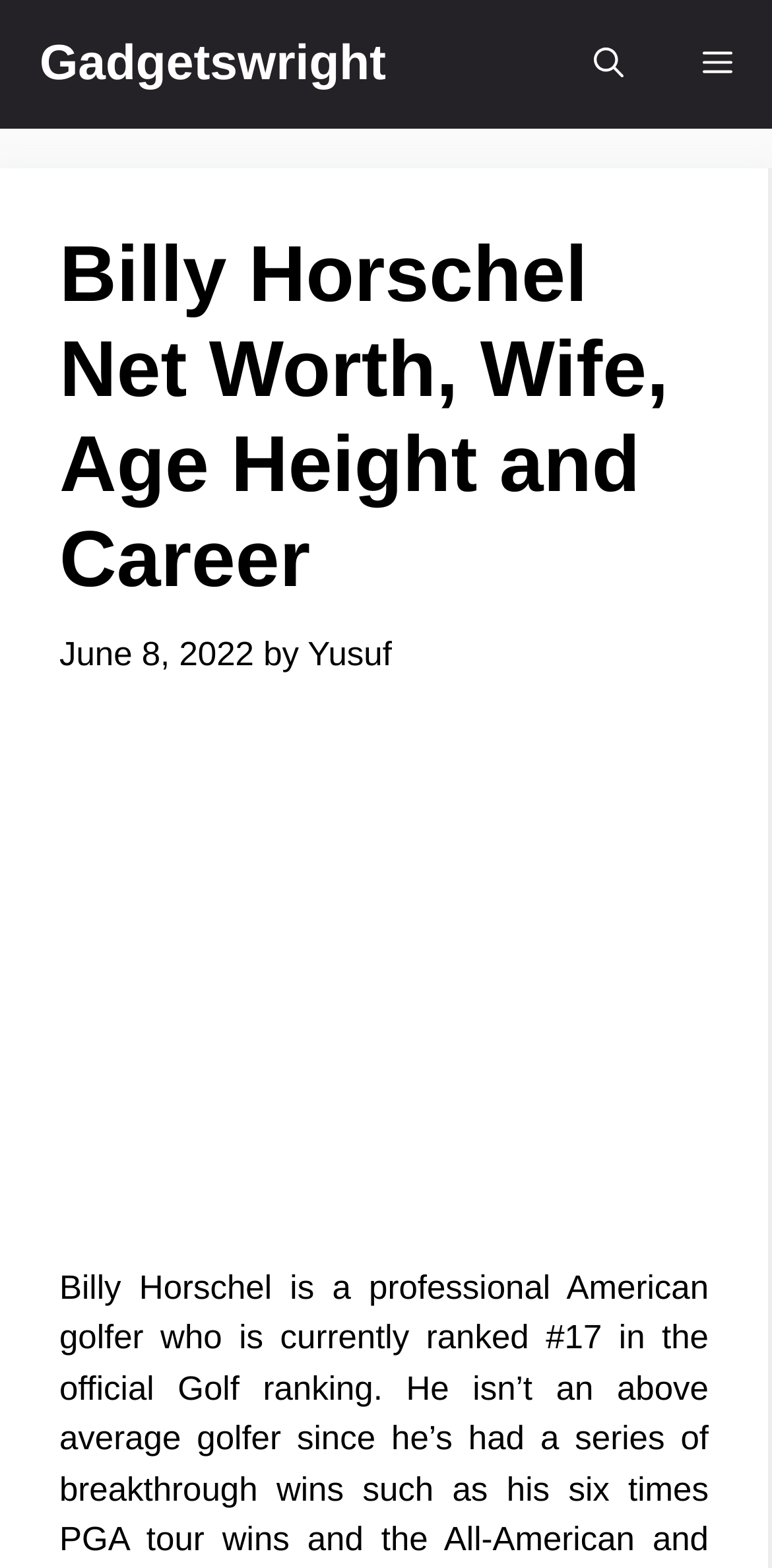What is the name of the golfer?
Refer to the image and give a detailed response to the question.

The name of the golfer can be found in the header of the webpage, which is 'Billy Horschel Net Worth, Wife, Age Height and Career'.